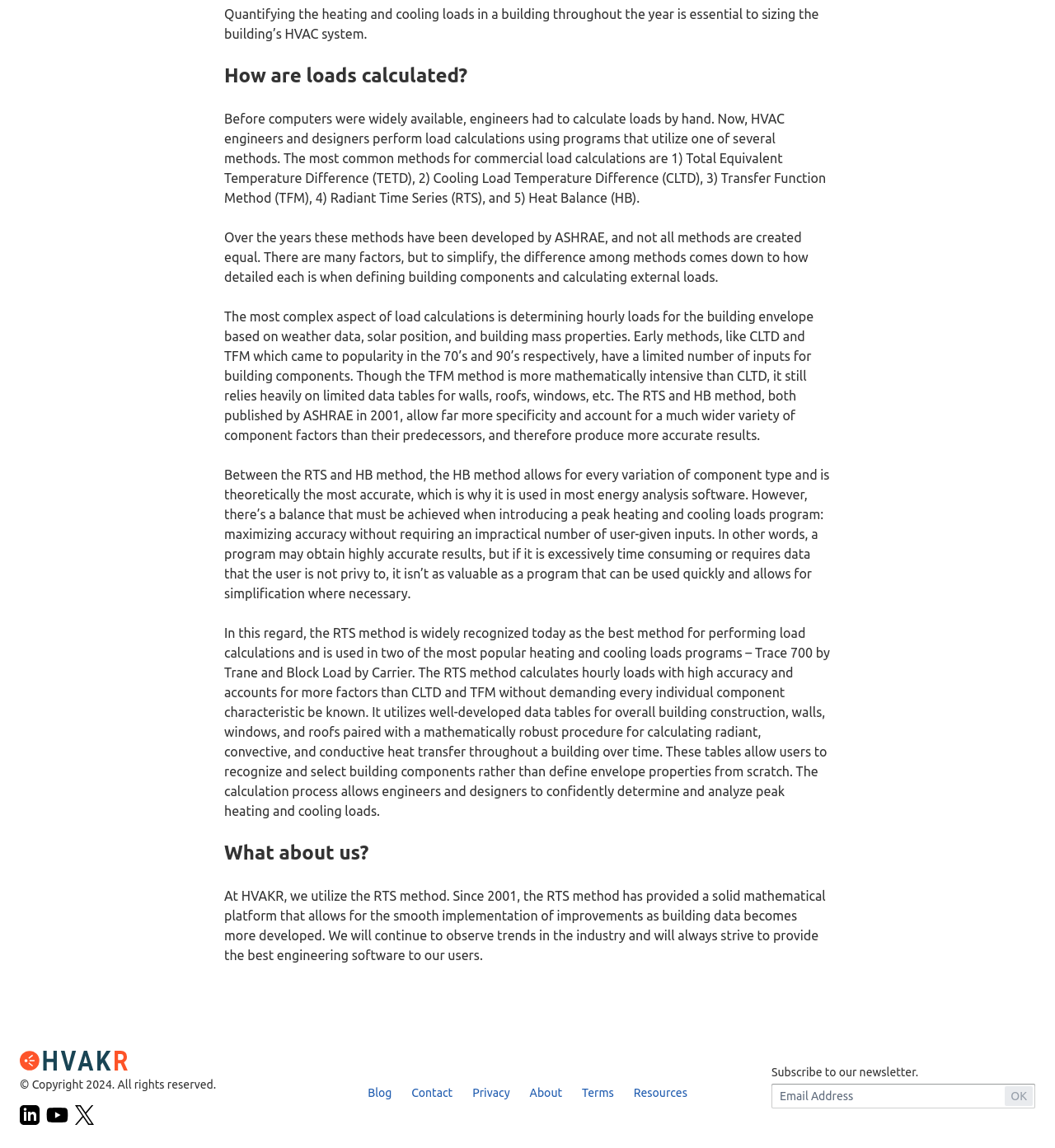Determine the bounding box for the UI element described here: "Terms".

[0.552, 0.946, 0.582, 0.957]